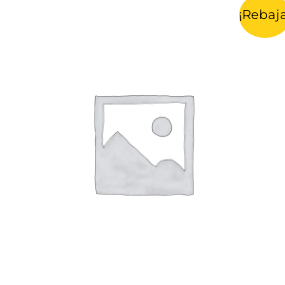From the details in the image, provide a thorough response to the question: What type of products are being promoted?

The presence of a vibrant yellow sticker marked '¡Rebaja!' in the upper right corner of the image indicates a promotional discount, suggesting that the webpage is focused on promoting discounted items, encouraging users to explore various discounted products within the online platform.